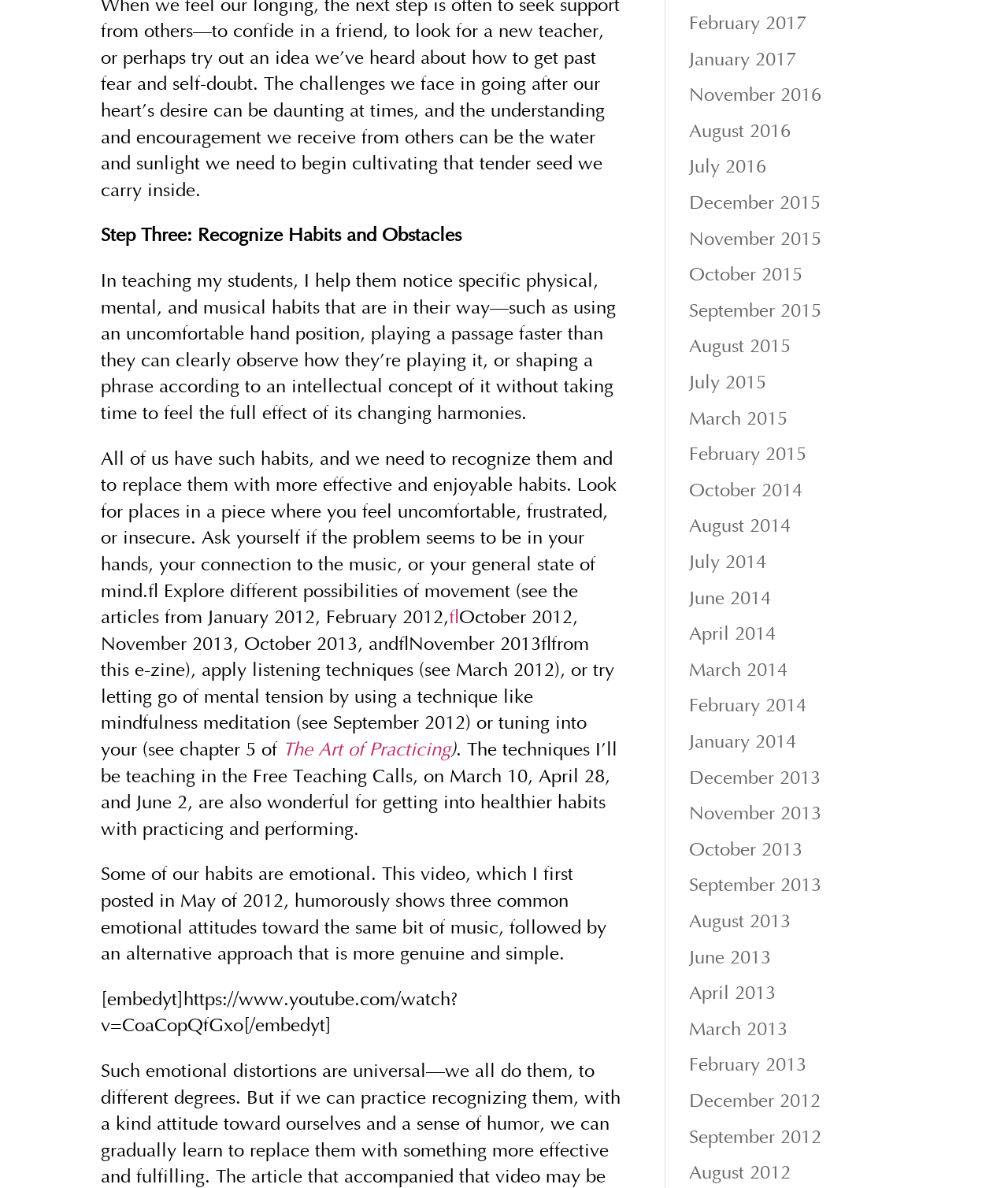Answer the question with a brief word or phrase:
What are the months listed in the webpage?

Multiple months